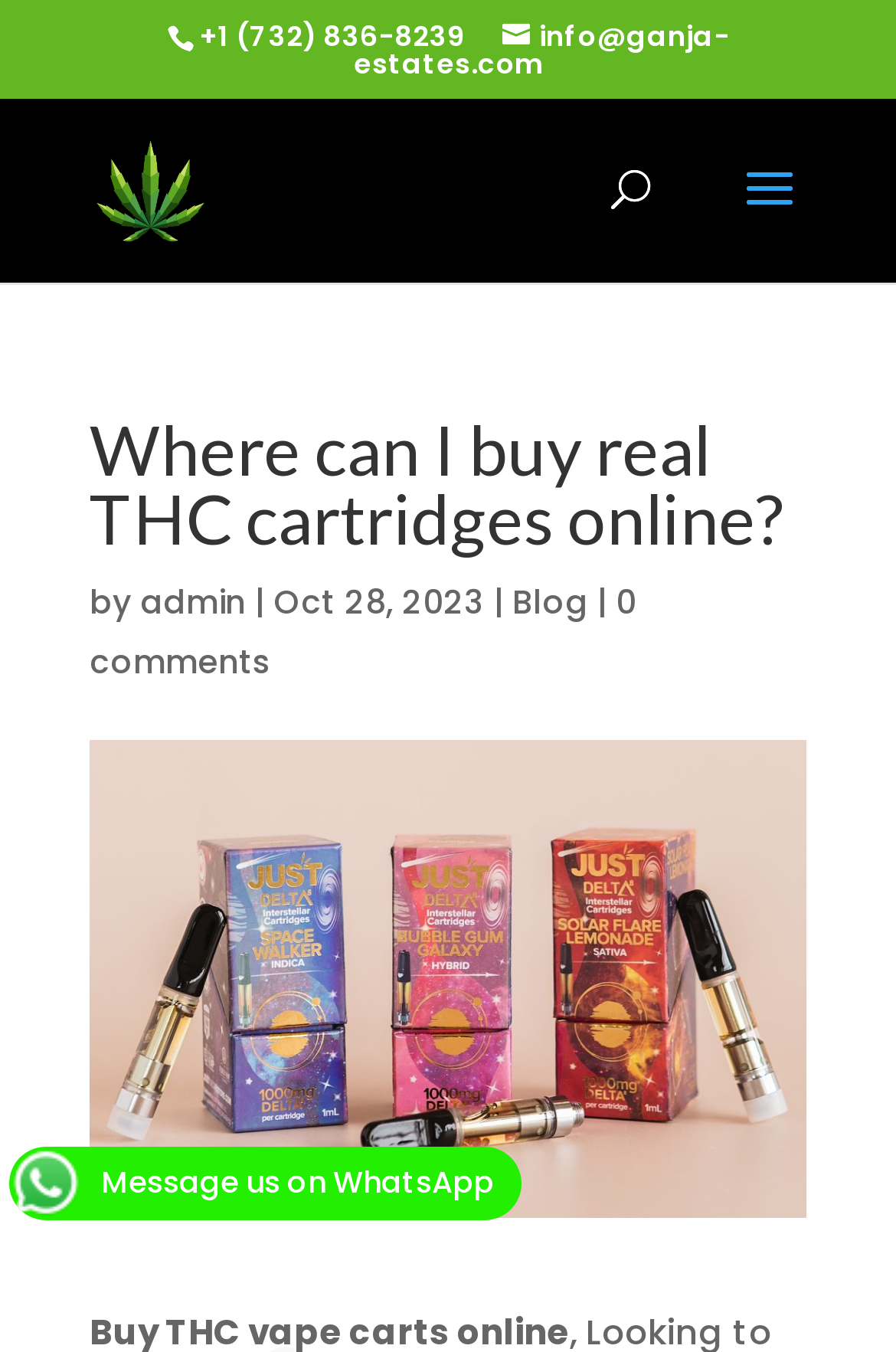What is the phone number of Ganja Estates Online Dispensary?
Deliver a detailed and extensive answer to the question.

I found the phone number by looking at the top section of the webpage, where the contact information is usually displayed. The phone number is written in a static text element with the value '+1 (732) 836-8239'.